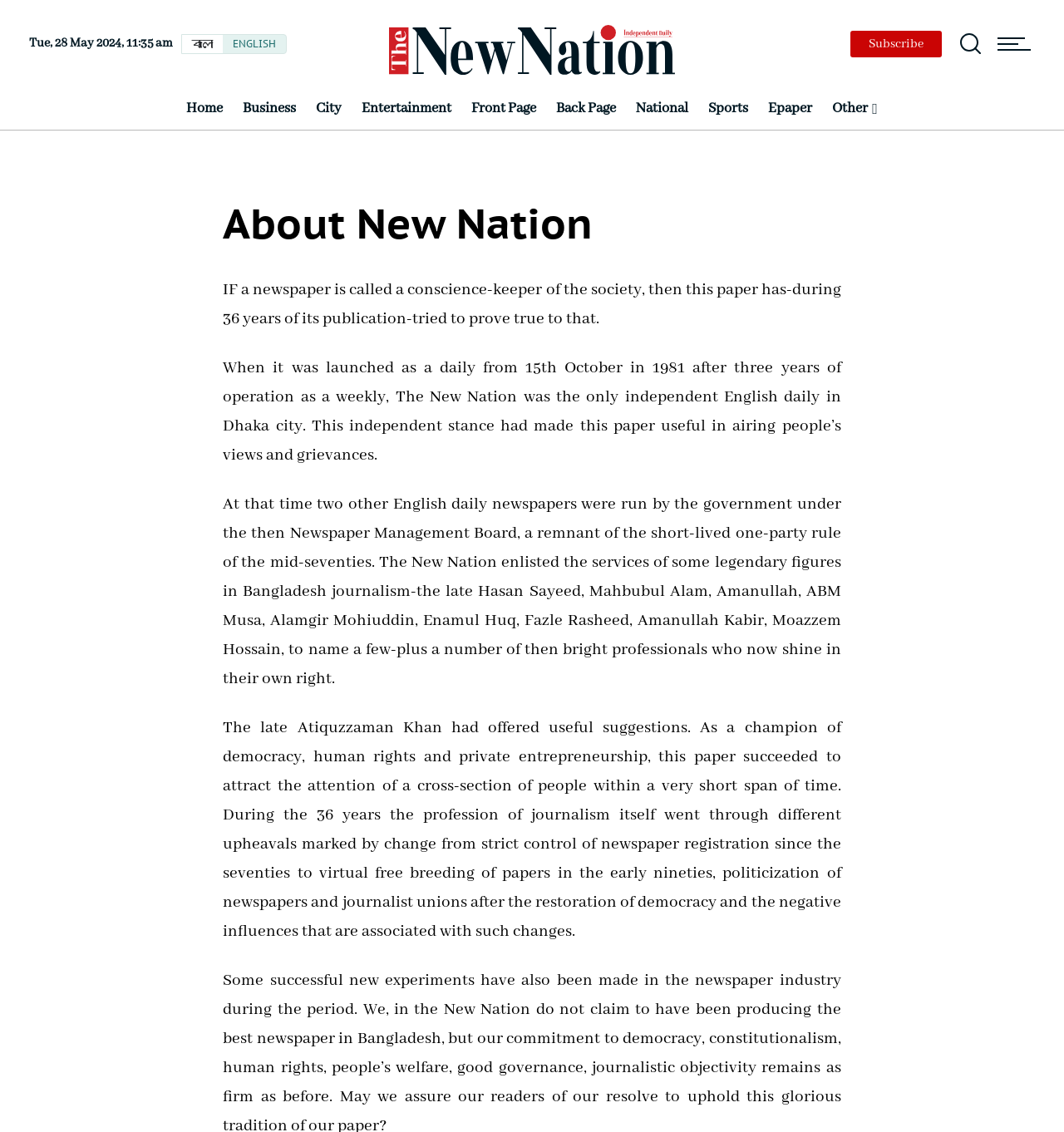Given the element description, predict the bounding box coordinates in the format (top-left x, top-left y, bottom-right x, bottom-right y). Make sure all values are between 0 and 1. Here is the element description: Back Page

[0.513, 0.077, 0.588, 0.115]